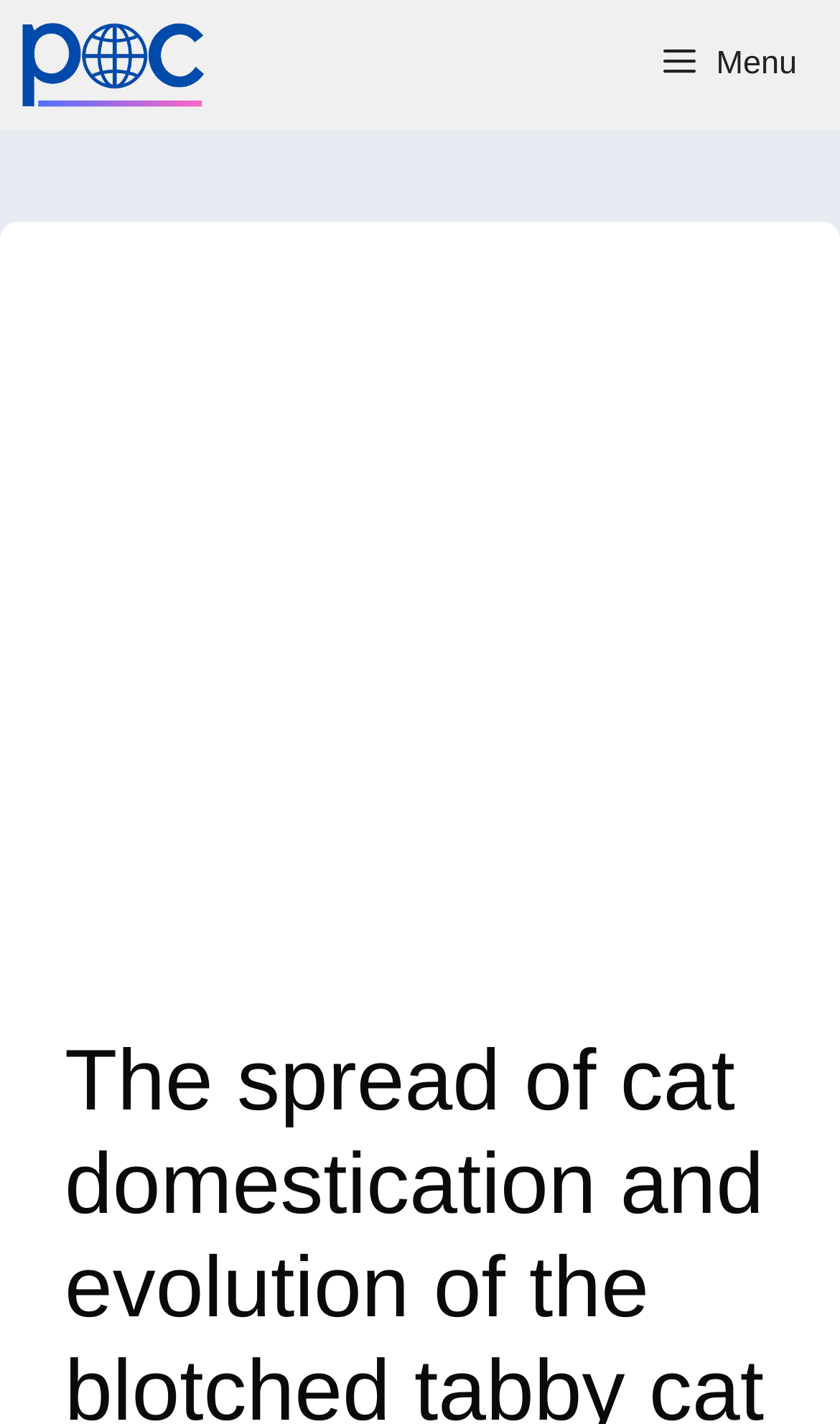Identify the bounding box for the element characterized by the following description: "Share on Reddit".

[0.754, 0.587, 0.923, 0.648]